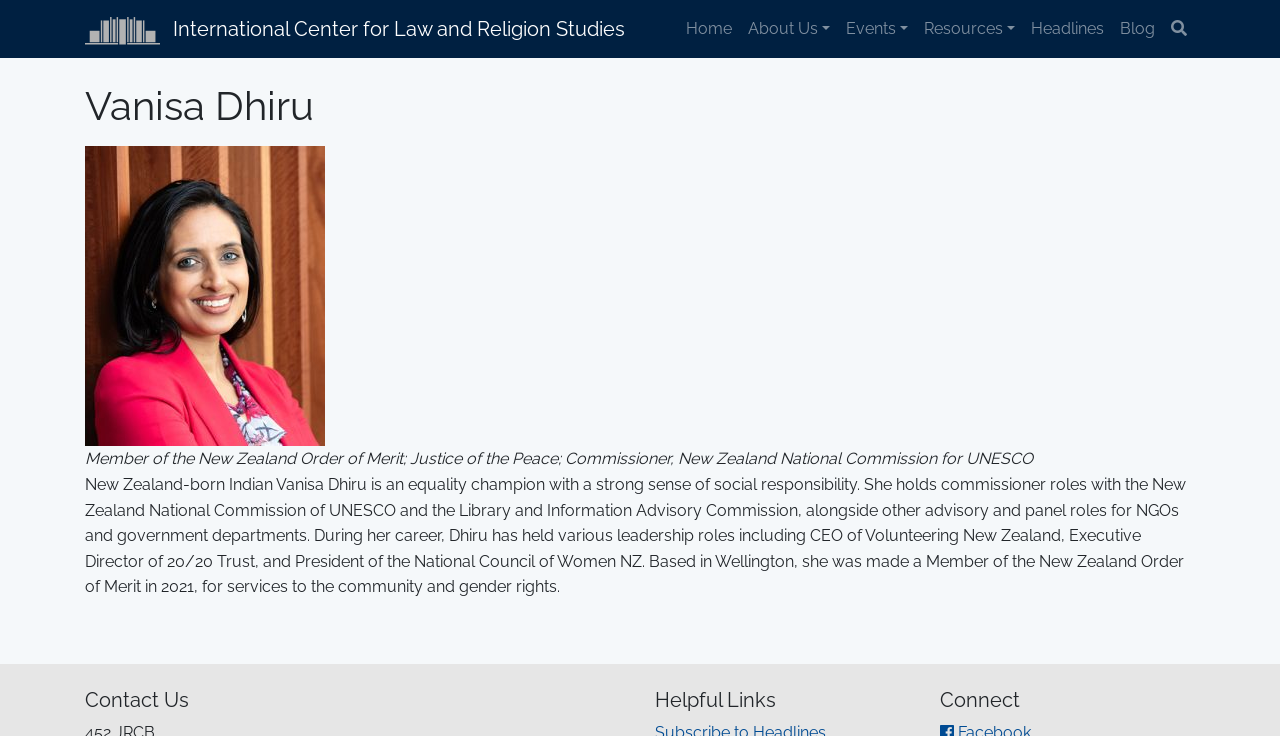What is the award Vanisa Dhiru received in 2021?
Based on the image, answer the question with a single word or brief phrase.

Member of the New Zealand Order of Merit